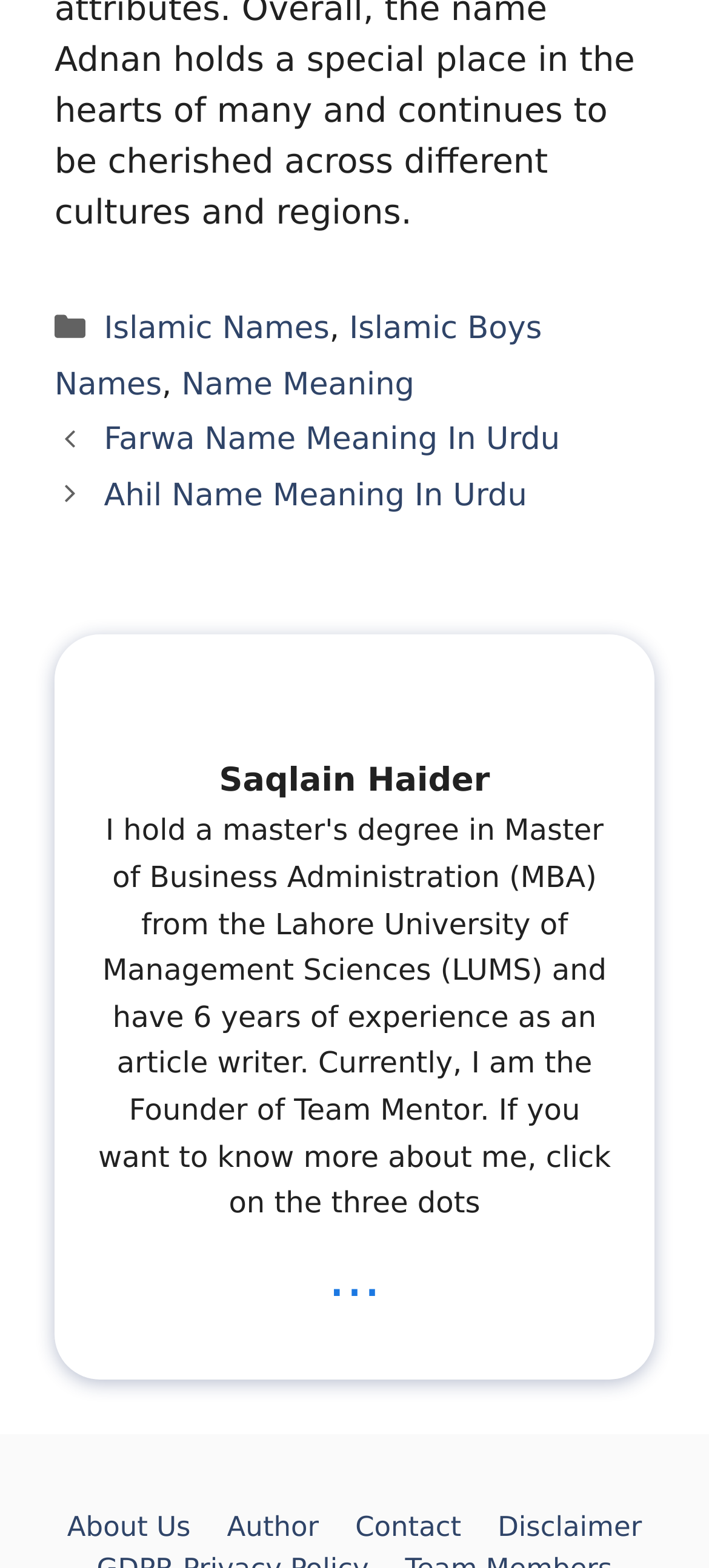Determine the bounding box coordinates for the UI element matching this description: "Ahil Name Meaning In Urdu".

[0.147, 0.305, 0.743, 0.328]